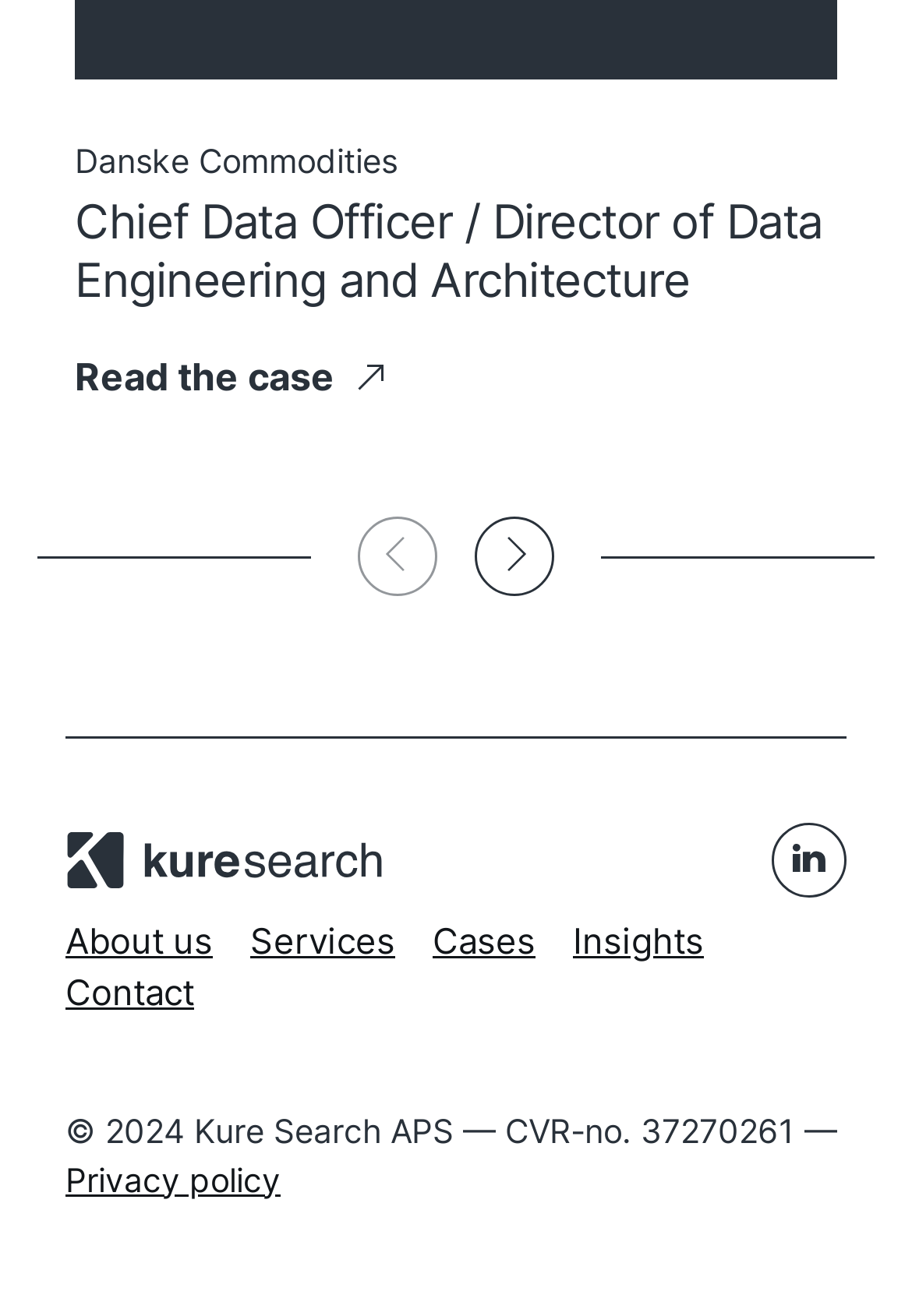What is the last link in the footer?
Look at the image and provide a short answer using one word or a phrase.

Privacy policy